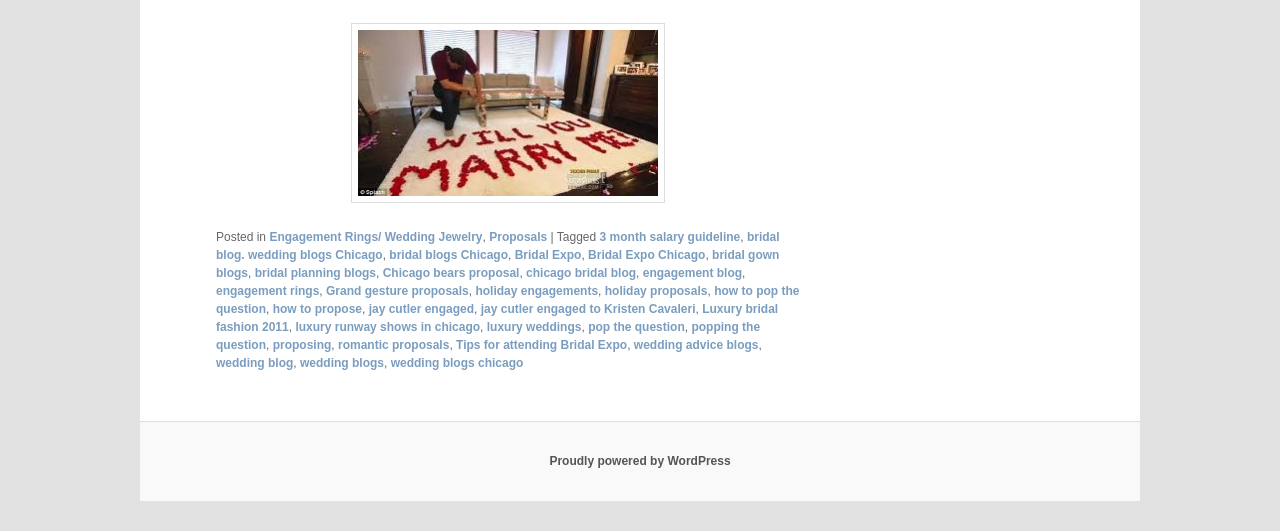Show the bounding box coordinates for the HTML element as described: "Engagement Rings/ Wedding Jewelry".

[0.21, 0.433, 0.377, 0.459]